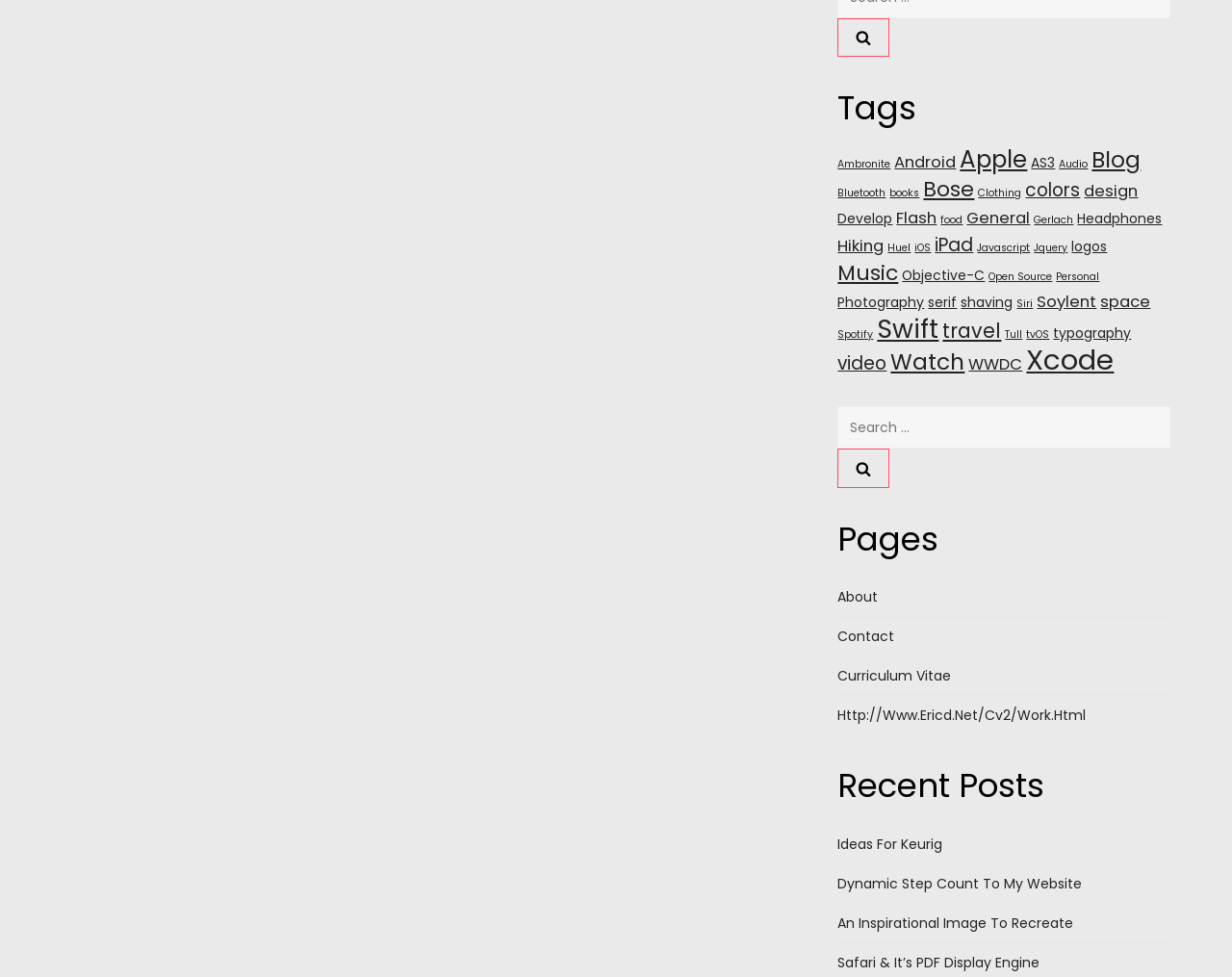What is the title of the second section?
Please interpret the details in the image and answer the question thoroughly.

I looked at the headings on the webpage and found that the second section is titled 'Pages', which contains links to pages such as 'About', 'Contact', and 'Curriculum Vitae'.